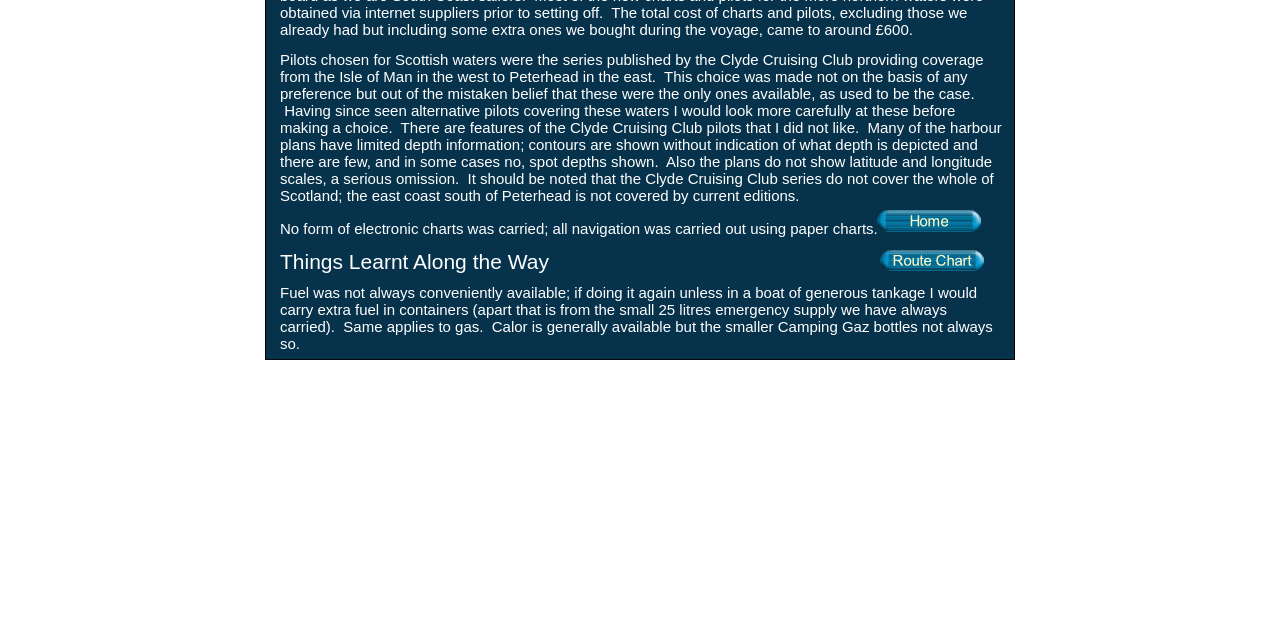Extract the bounding box coordinates of the UI element described: "alt="wpdf5c15e8.jpg" name="roll21-1"". Provide the coordinates in the format [left, top, right, bottom] with values ranging from 0 to 1.

[0.685, 0.341, 0.766, 0.367]